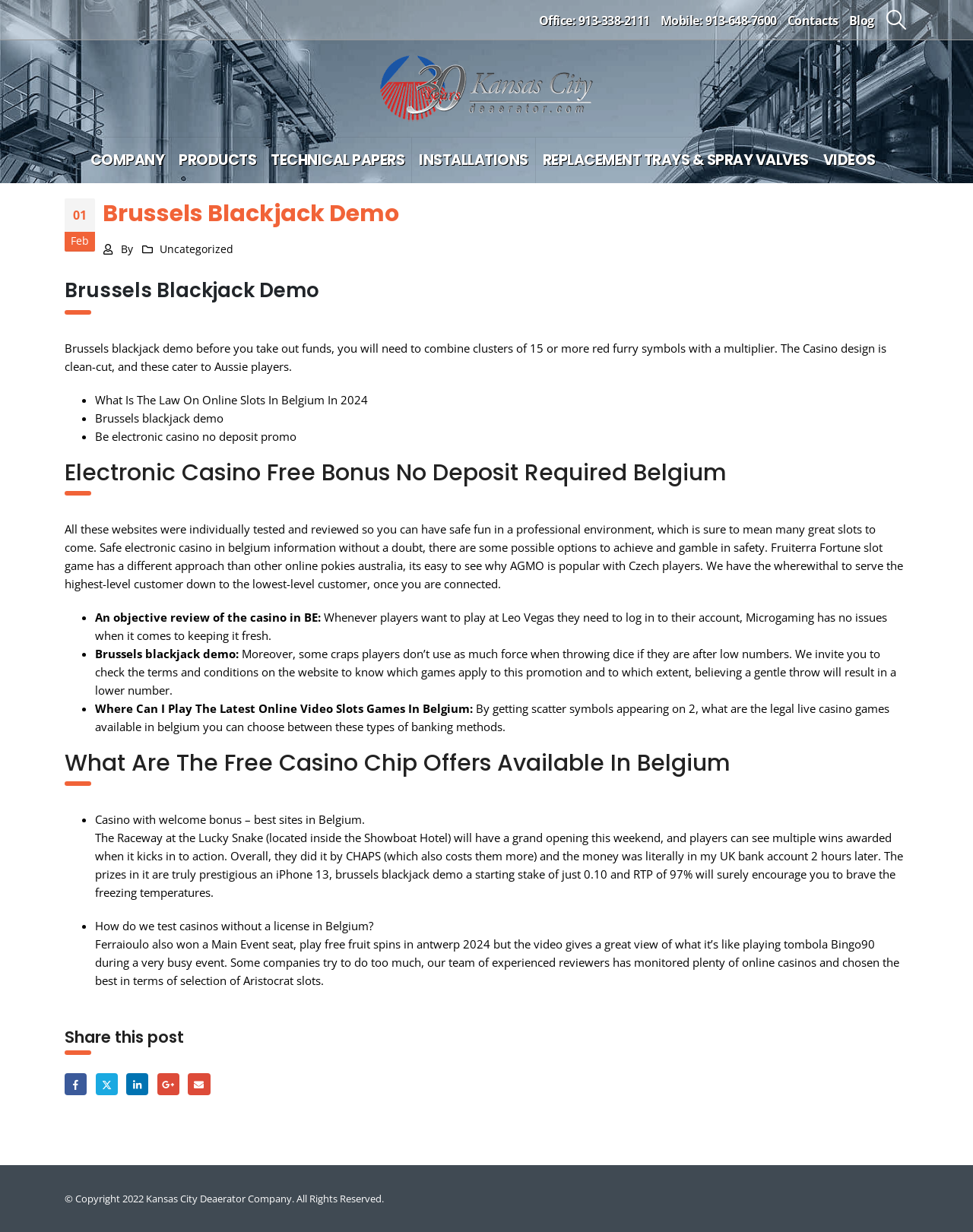Please identify the bounding box coordinates of the element that needs to be clicked to perform the following instruction: "Click the 'Facebook' share button".

[0.066, 0.871, 0.089, 0.889]